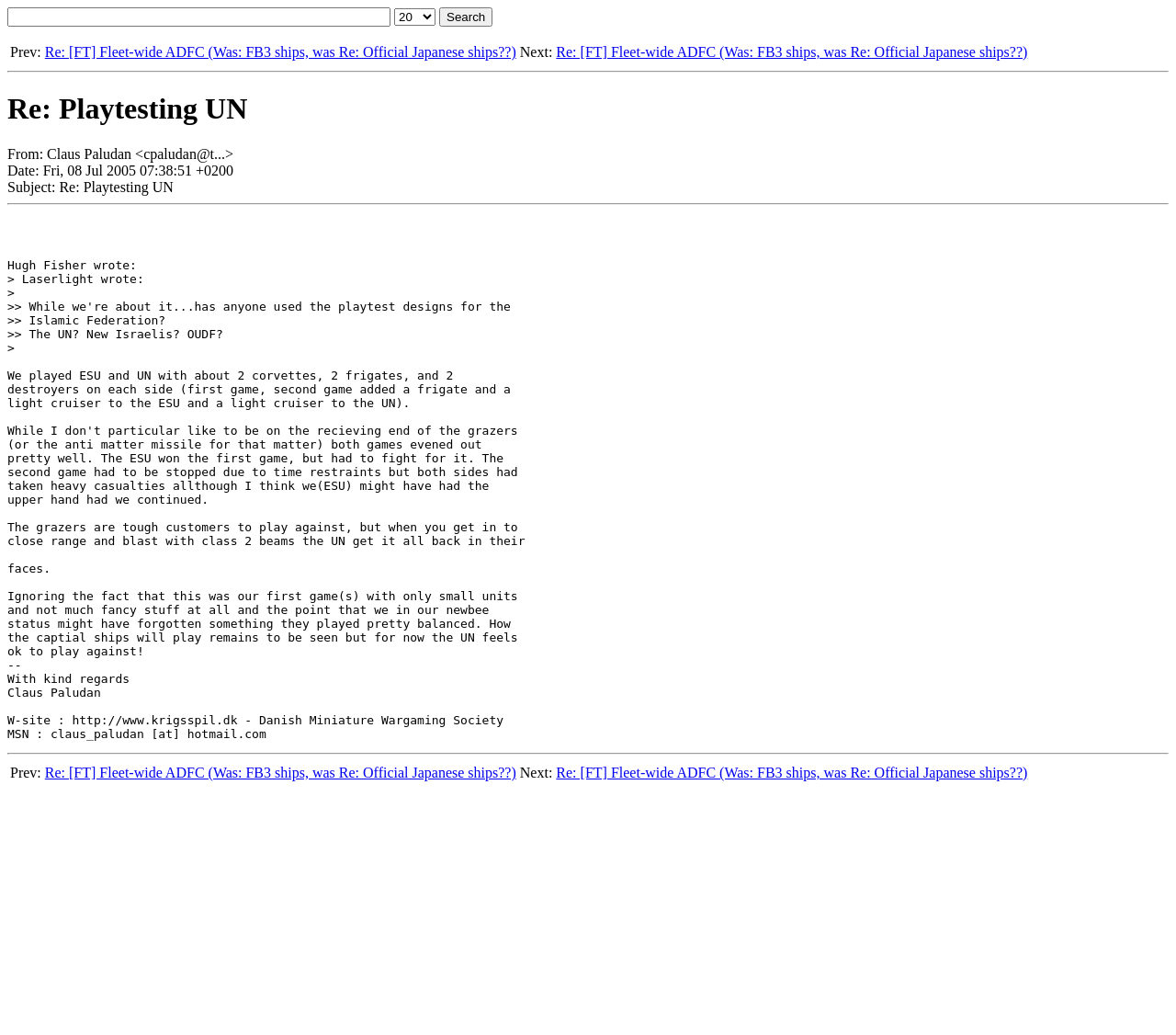What is the sender's email address?
Look at the image and provide a detailed response to the question.

The sender's email address can be found in the 'From:' section, which is located at the top of the webpage, below the main heading. The email address is 'cpaludan@t...'. This information is provided in the StaticText element with the text 'From: Claus Paludan <cpaludan@t...>'.